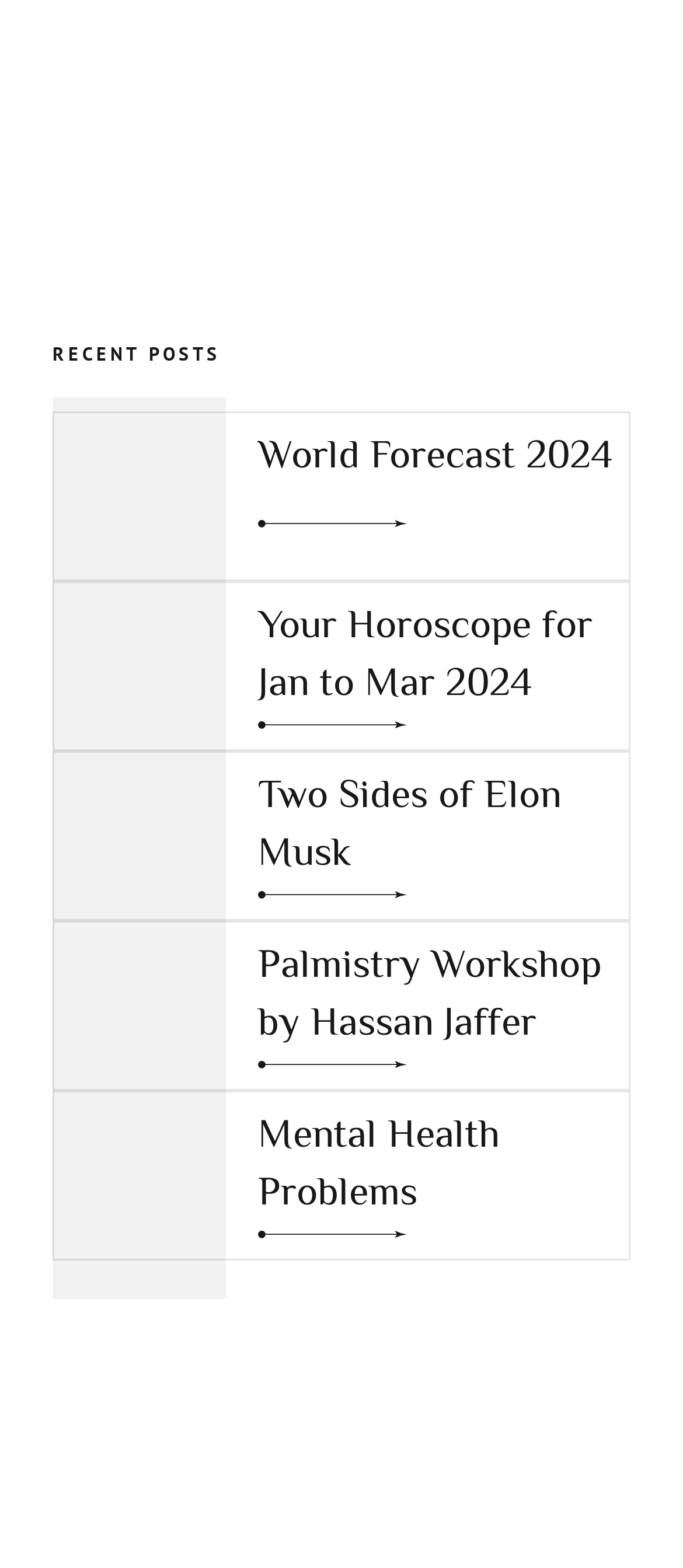What is the title of the first post?
Provide a thorough and detailed answer to the question.

The first post is identified by its heading element with the text 'World Forecast 2024', which is located at coordinates [0.378, 0.272, 0.901, 0.32] and has a corresponding link element with the same text.